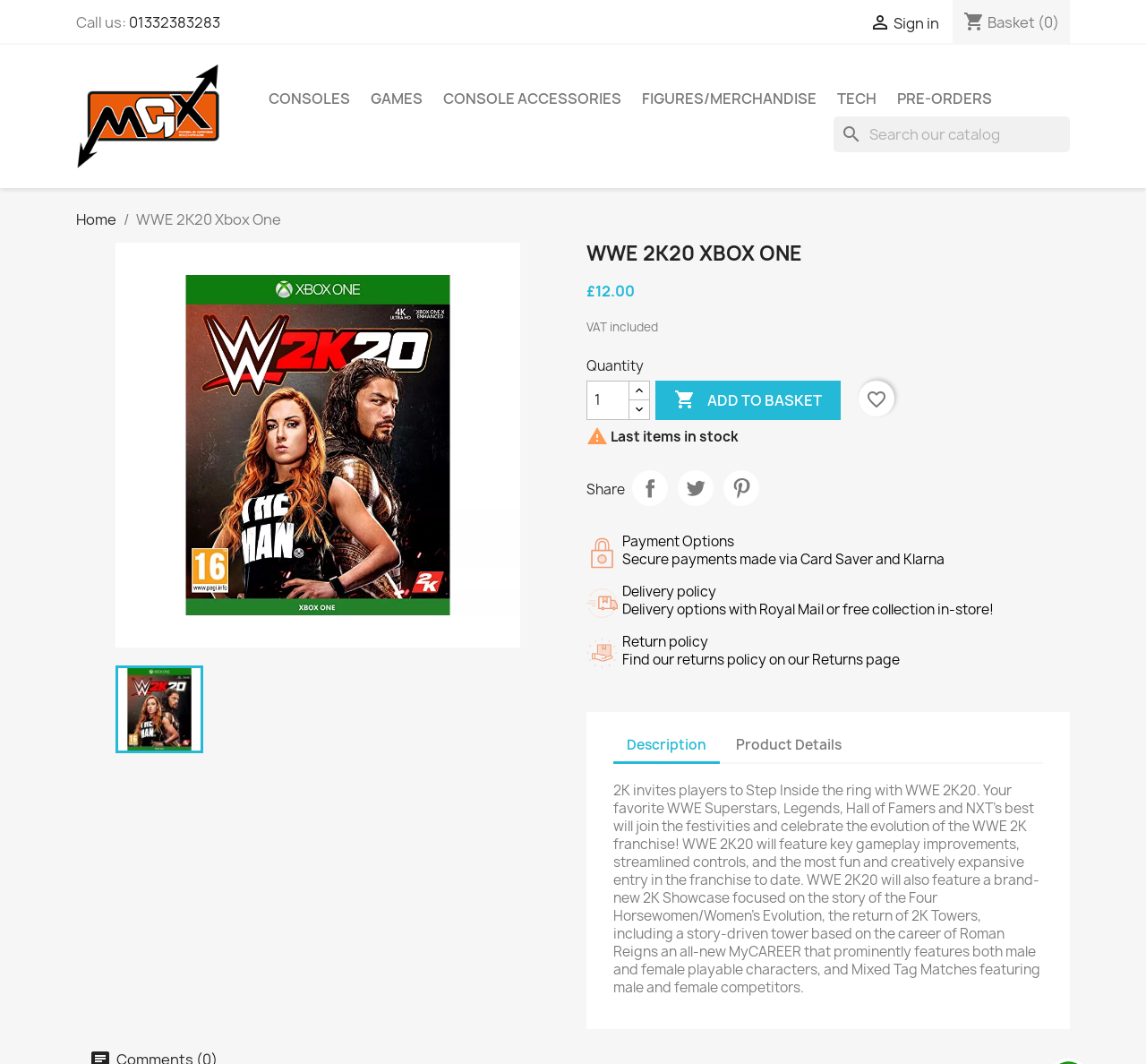Please reply to the following question with a single word or a short phrase:
What is the name of the carrier used for delivery?

Royal Mail